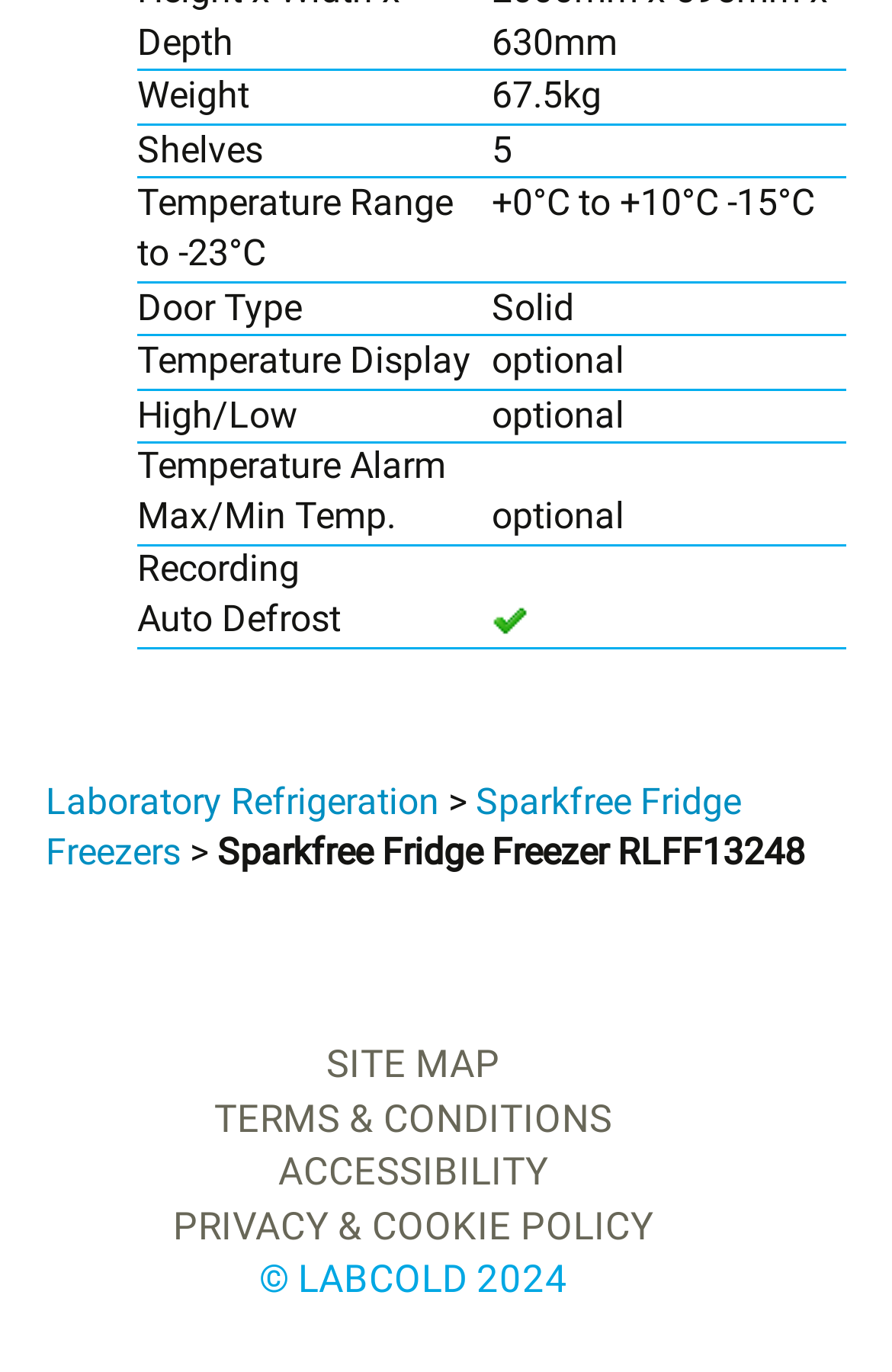What is the temperature range of the refrigerator?
Refer to the image and give a detailed answer to the question.

The temperature range of the refrigerator is specified in the 'Temperature Range' section, which lists two ranges: '+0°C to +10°C' and '-15°C to -23°C'.